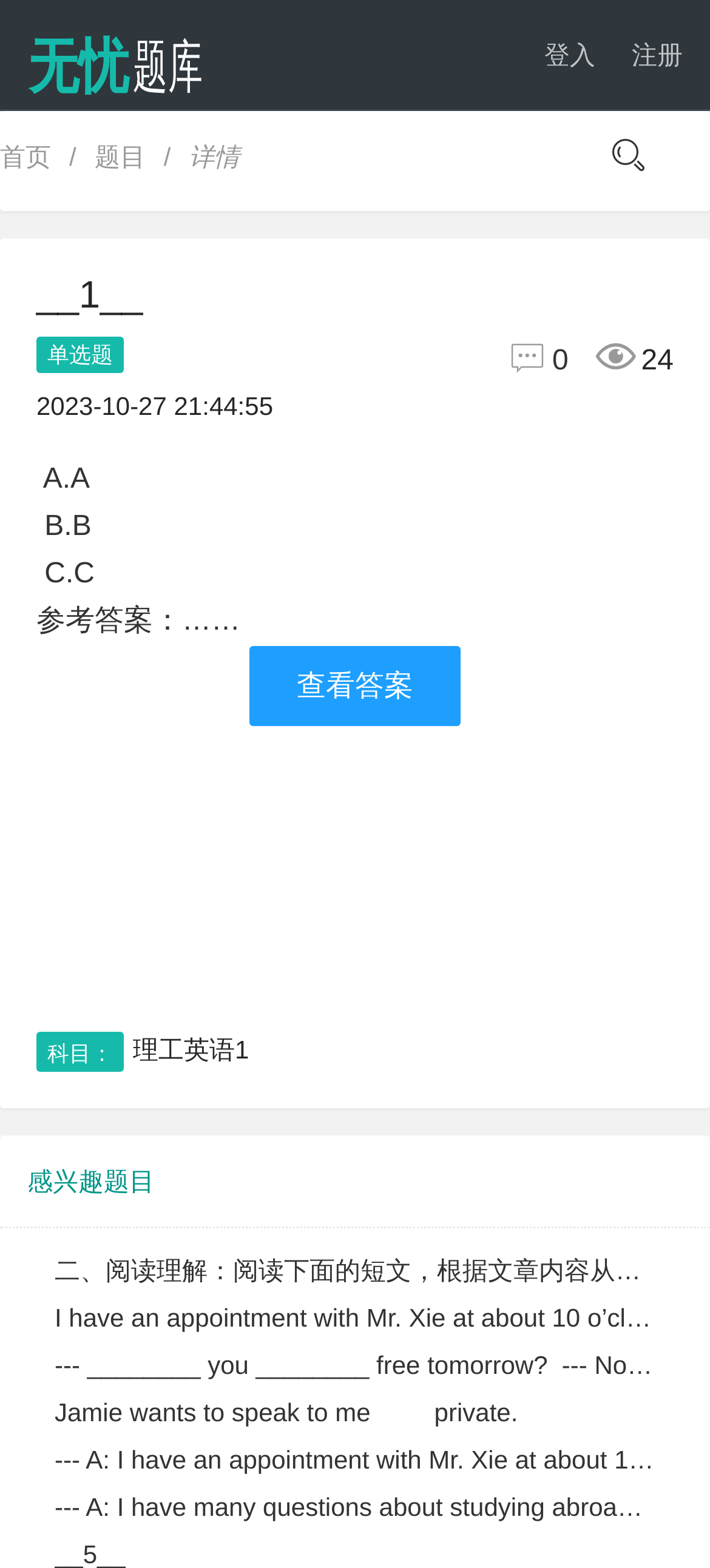Offer a detailed account of what is visible on the webpage.

This webpage appears to be an online question bank or learning platform, specifically focused on English language learning. At the top left corner, there is a logo and a link to "无忧在线题库" (Worry-free Online Question Bank). Next to it, there are links to "登入" (Login) and "注册" (Register) on the top right corner.

The main content of the page is divided into several sections. On the top, there is a heading that reads "__1__" followed by a series of links to different sections, including "首页" (Home), "题目" (Questions), and "详情" (Details).

Below the heading, there is a section that displays a single-choice question with four options (A.A, B.B, C.C) and a reference answer. The question is related to a passage about the importance of cars in American culture.

On the right side of the page, there is a section that displays various statistics, including the number of views (24) and a link to "评论" (Comments).

Further down the page, there are several sections that display different types of questions, including reading comprehension, grammar, and vocabulary exercises. Each section contains a passage or a question followed by multiple-choice options or a text input field.

At the bottom of the page, there is a section that displays information about the subject, "理工英语1" (Science and Technology English 1), and a link to "感兴趣题目" (Interesting Questions).

Overall, this webpage appears to be a comprehensive online learning platform that provides a wide range of English language learning resources and exercises.